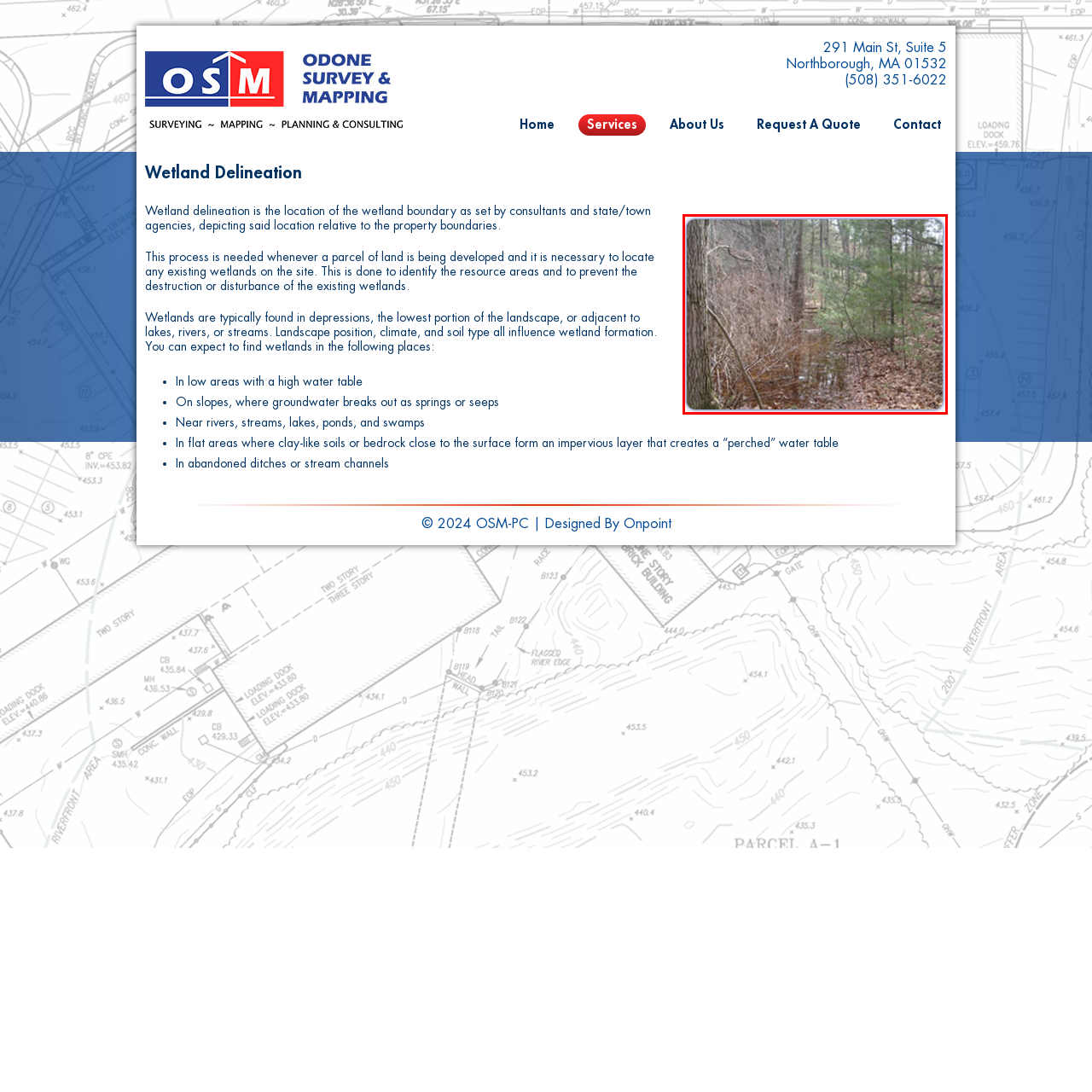Focus on the highlighted area in red, What is the importance of wetland areas? Answer using a single word or phrase.

Ecological balance